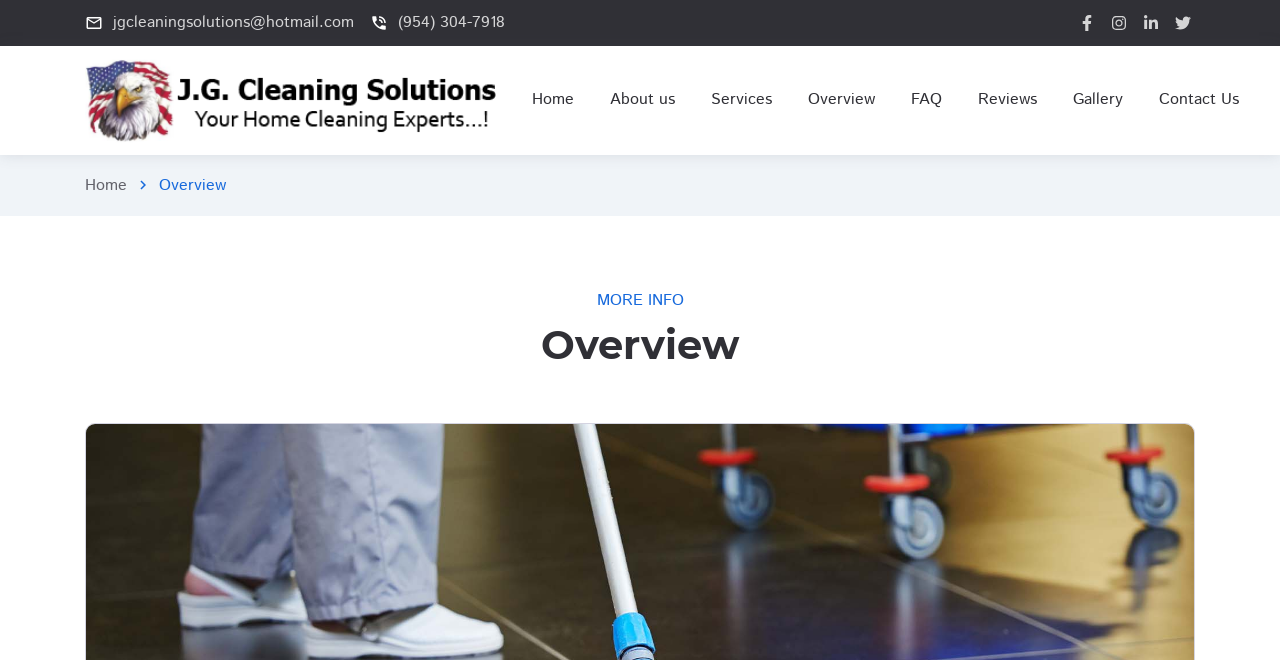Determine the bounding box coordinates of the clickable element necessary to fulfill the instruction: "Learn more about Services". Provide the coordinates as four float numbers within the 0 to 1 range, i.e., [left, top, right, bottom].

[0.547, 0.132, 0.611, 0.171]